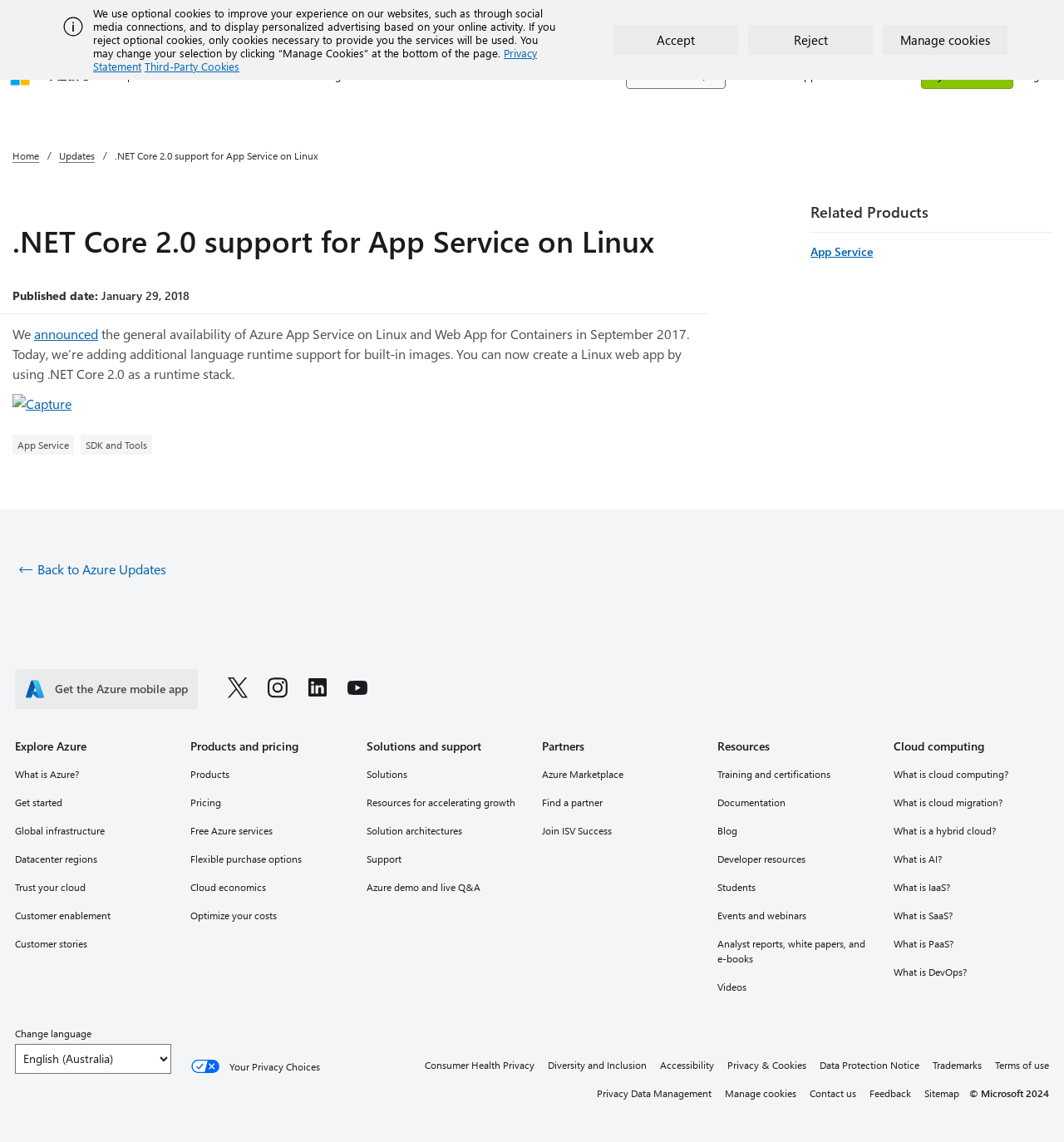Please specify the bounding box coordinates of the clickable region necessary for completing the following instruction: "Create a Linux web app using .NET Core 2.0". The coordinates must consist of four float numbers between 0 and 1, i.e., [left, top, right, bottom].

[0.012, 0.285, 0.648, 0.335]